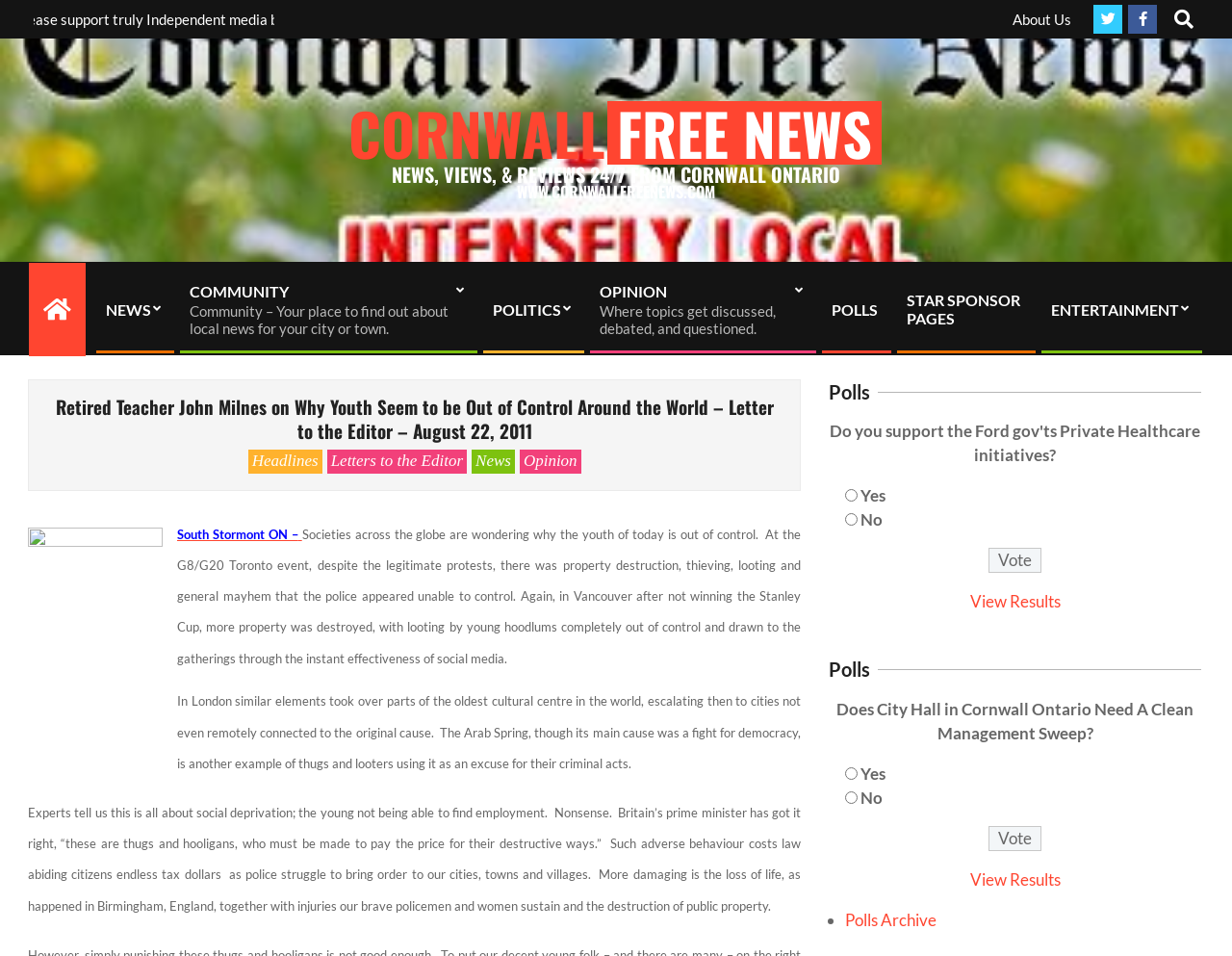What type of content is available under 'Community'?
Can you offer a detailed and complete answer to this question?

I found the answer by looking at the link 'COMMUNITY  Community – Your place to find out about local news for your city or town.' which indicates that the 'Community' section provides local news.